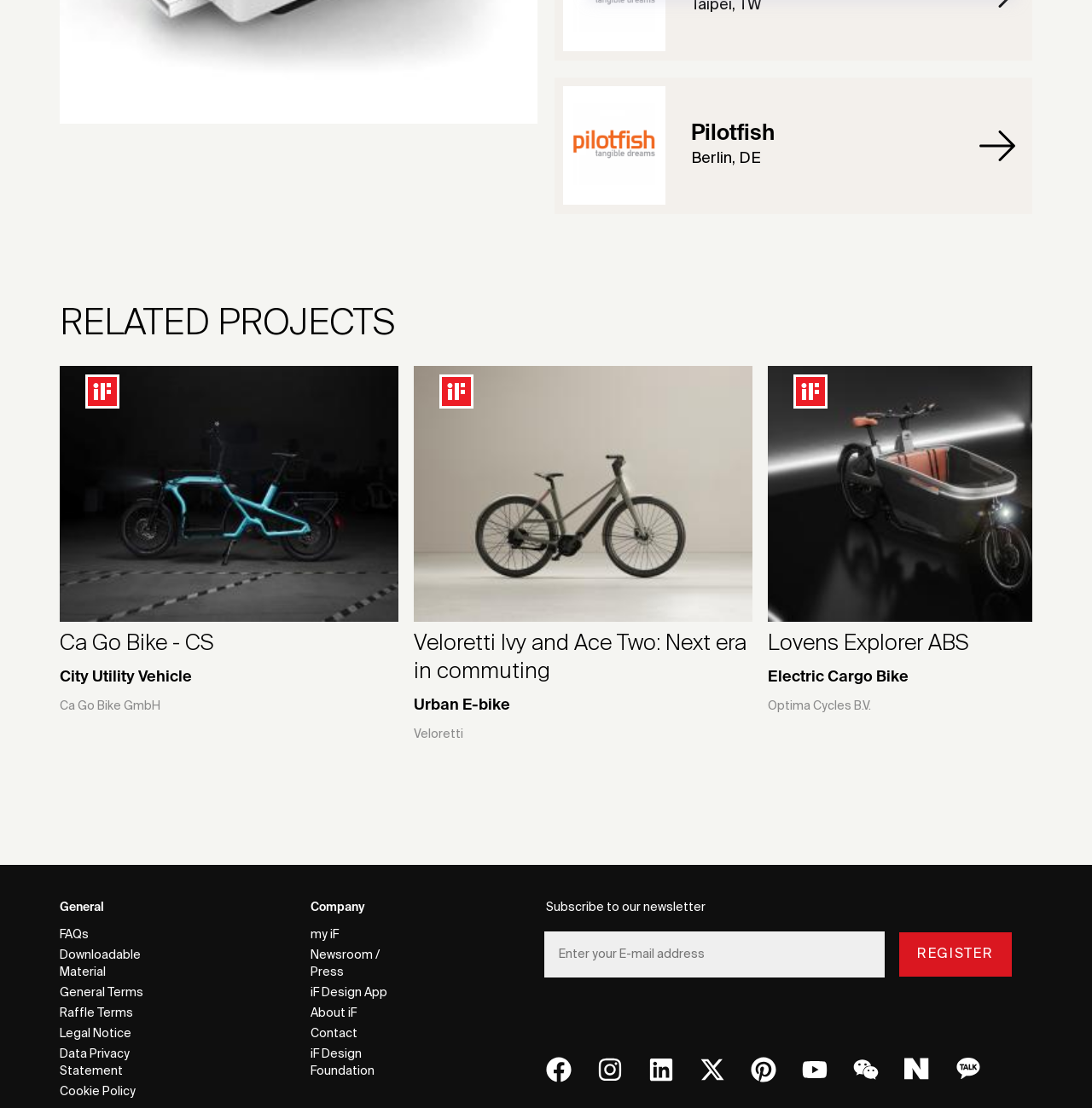Highlight the bounding box coordinates of the region I should click on to meet the following instruction: "Subscribe to the newsletter".

[0.824, 0.842, 0.925, 0.88]